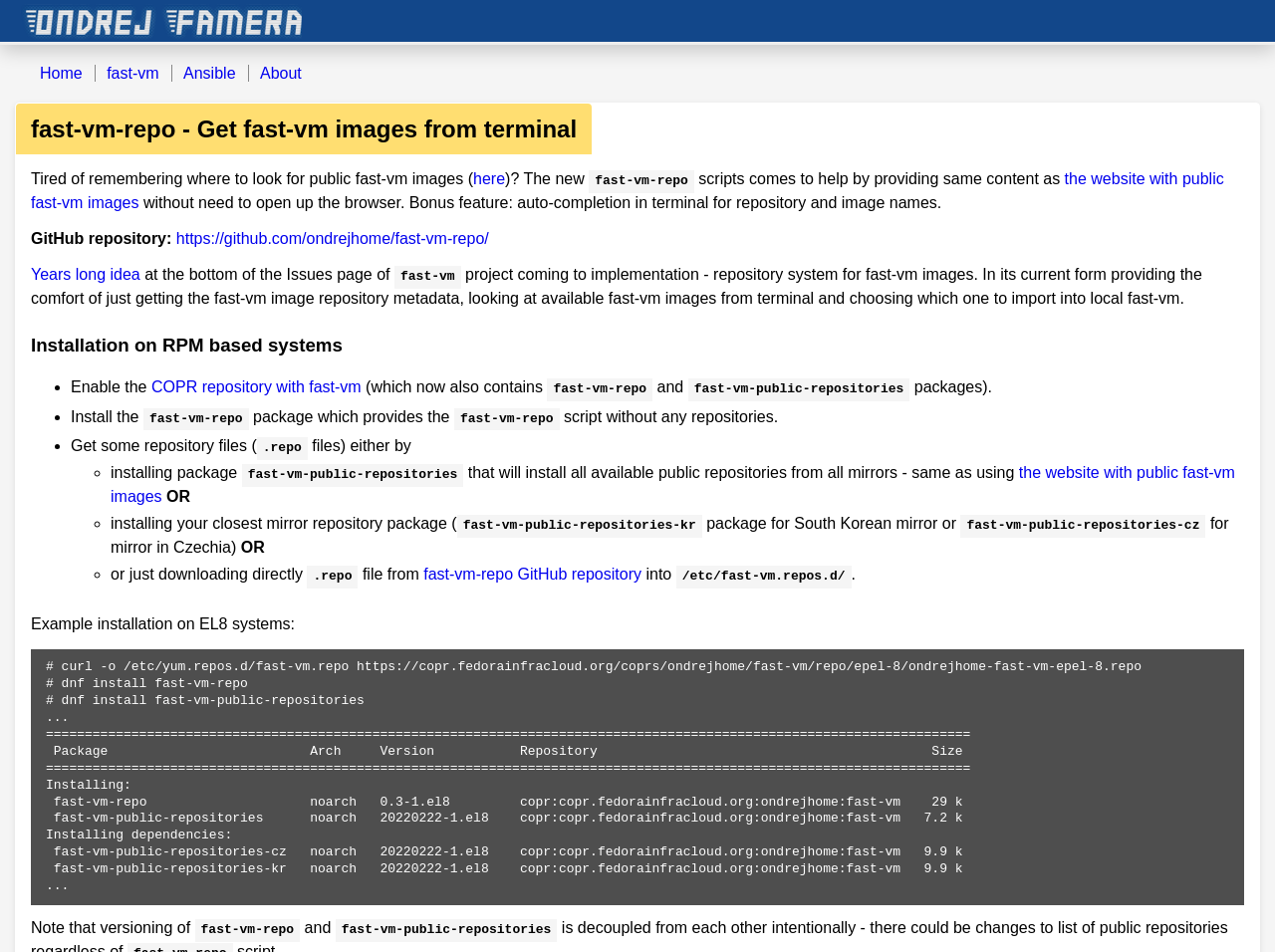What is the benefit of using fast-vm-repo?
Please look at the screenshot and answer in one word or a short phrase.

Auto-completion in terminal